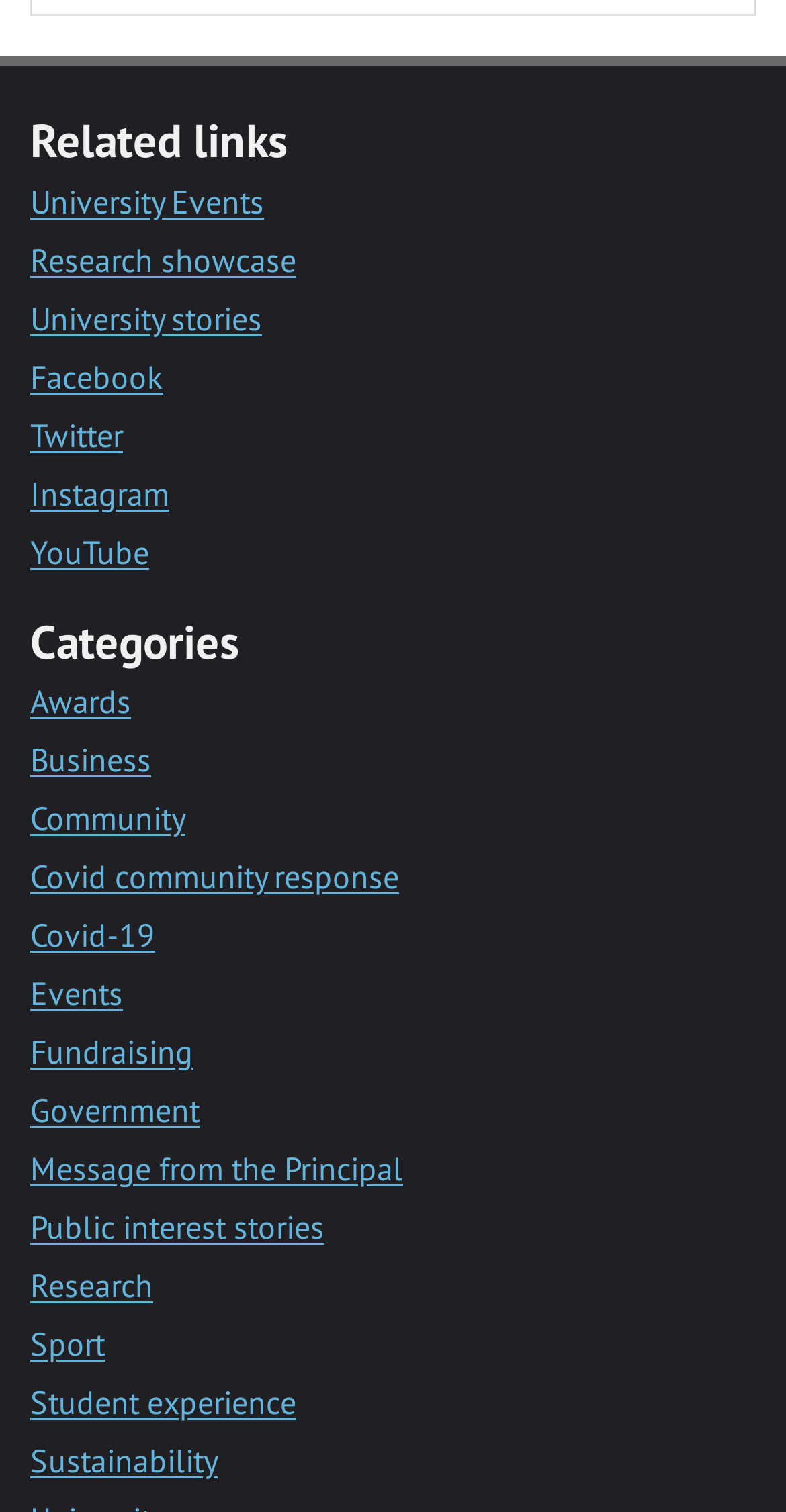Find and specify the bounding box coordinates that correspond to the clickable region for the instruction: "Visit Facebook page".

[0.038, 0.235, 0.208, 0.262]